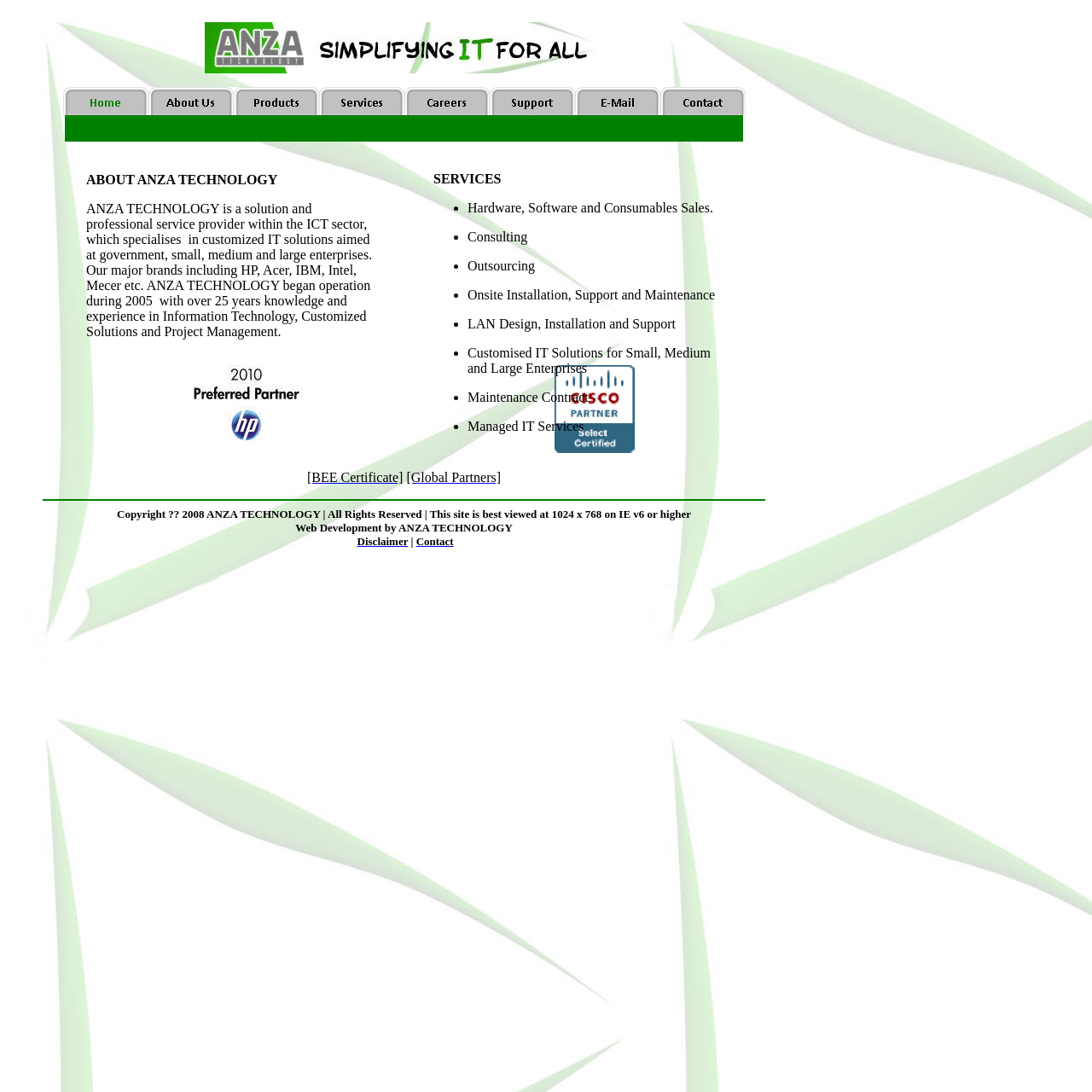Please mark the clickable region by giving the bounding box coordinates needed to complete this instruction: "Contact us".

[0.604, 0.095, 0.682, 0.108]